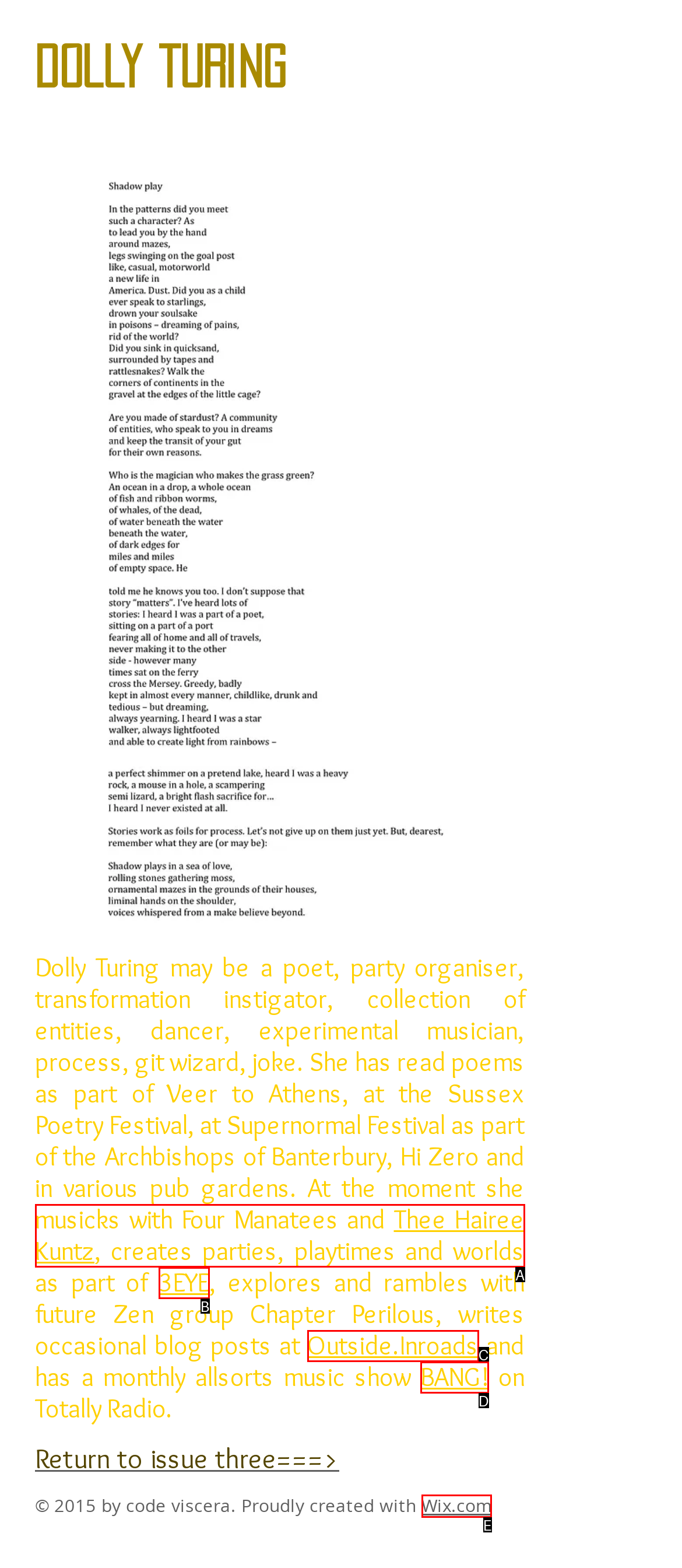Identify the letter of the UI element that fits the description: Chiropractic
Respond with the letter of the option directly.

None